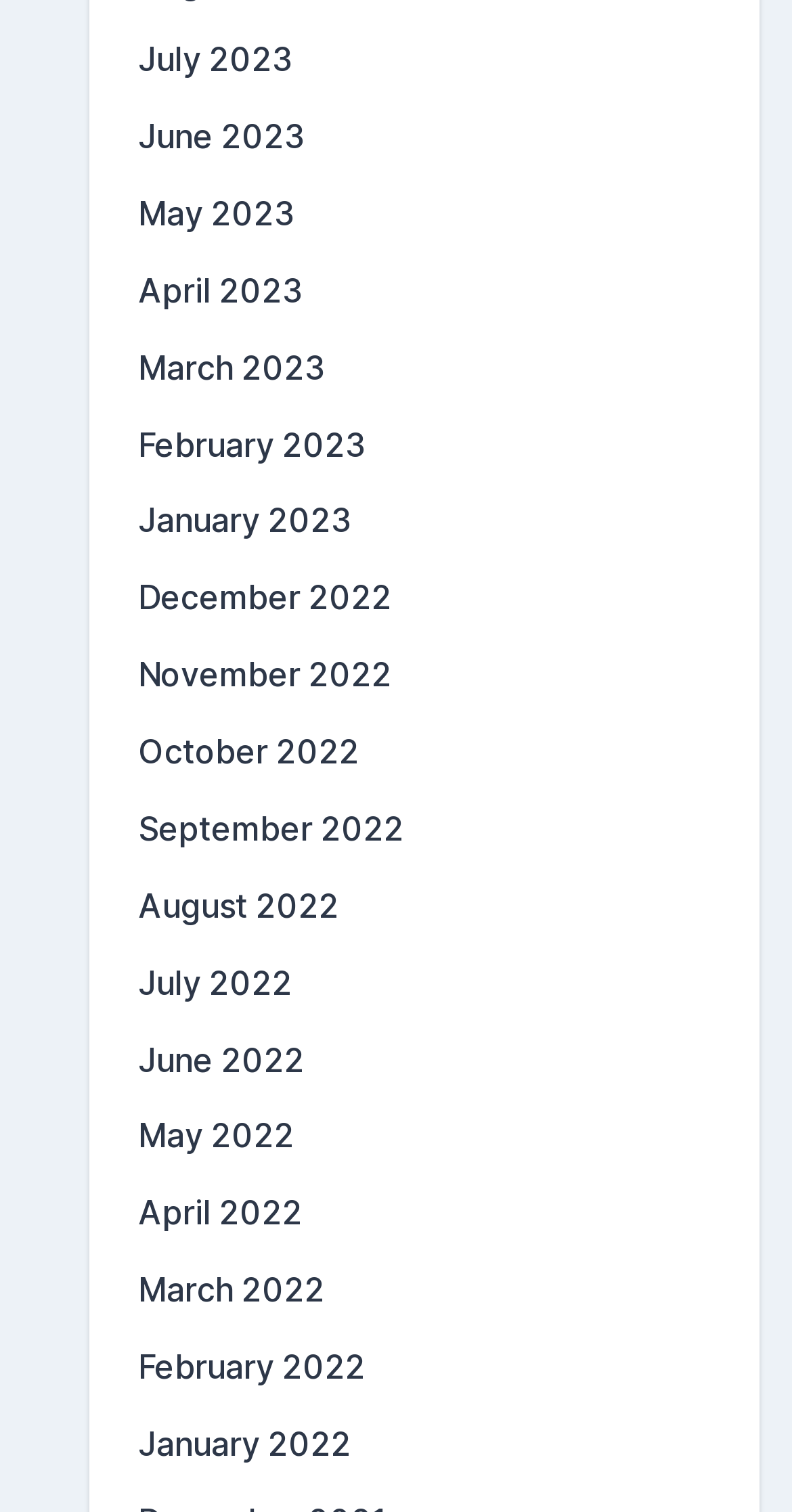Please reply to the following question using a single word or phrase: 
What is the earliest month and year listed?

January 2022